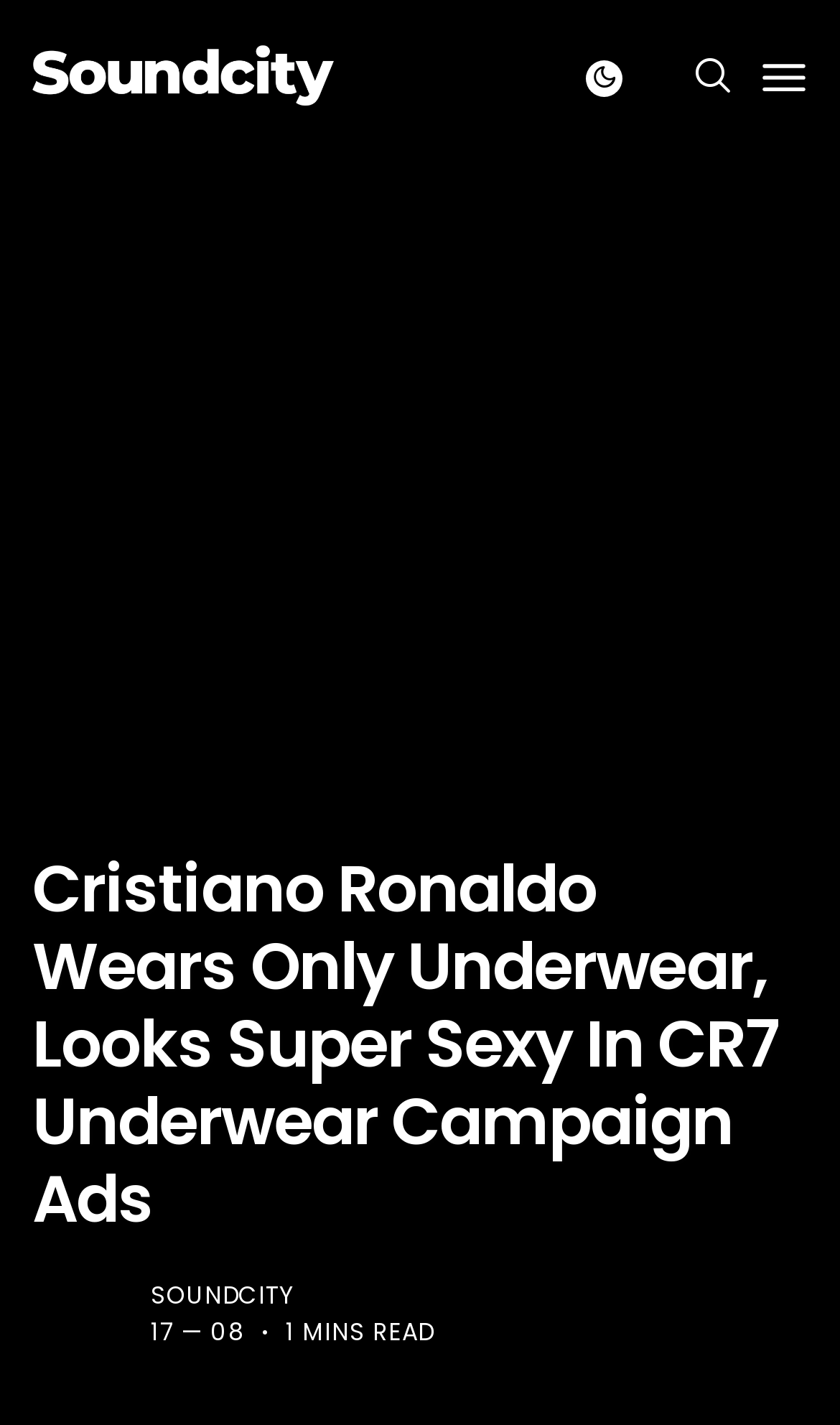Identify the bounding box coordinates of the HTML element based on this description: "Soundcity".

[0.179, 0.897, 0.351, 0.921]